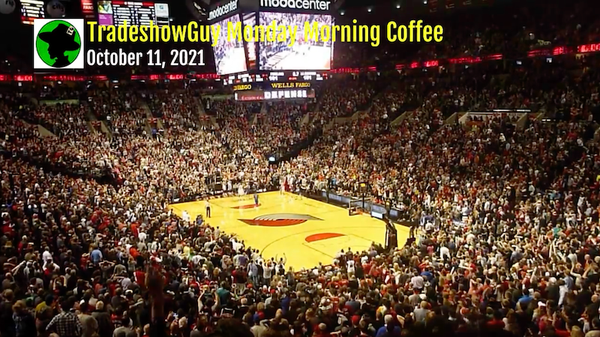What is the shape of the logo at center court?
Please provide a comprehensive answer based on the details in the screenshot.

The caption describes the logo at center court as 'distinctive', implying that it has a unique shape that stands out. Although the exact shape is not specified, it can be inferred that it is not a common or generic shape.